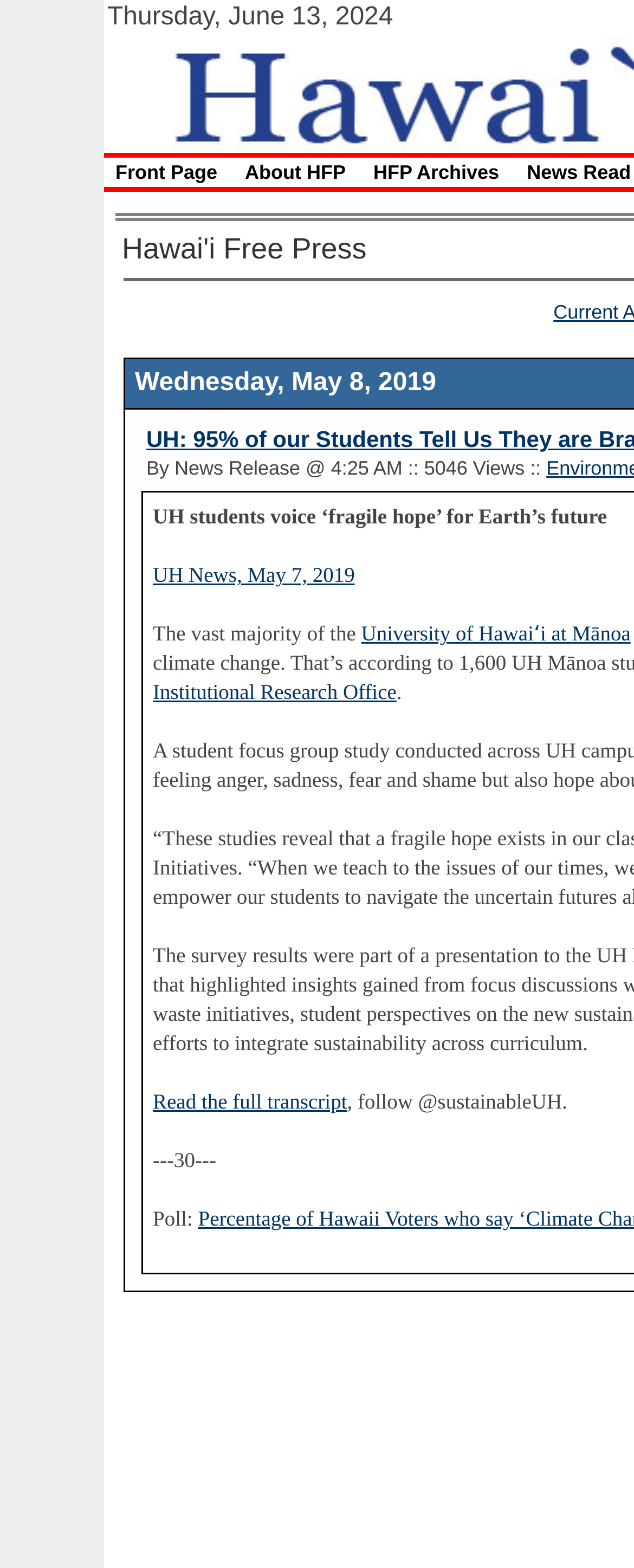What is the topic of the student focus group study?
Please describe in detail the information shown in the image to answer the question.

The webpage mentions a student focus group study, and the topic of the study is not explicitly stated, but based on the context and the mention of '95% of our Students Tell Us They are Brainwashed' in the meta description, it can be inferred that the topic of the study is related to brainwashed students.